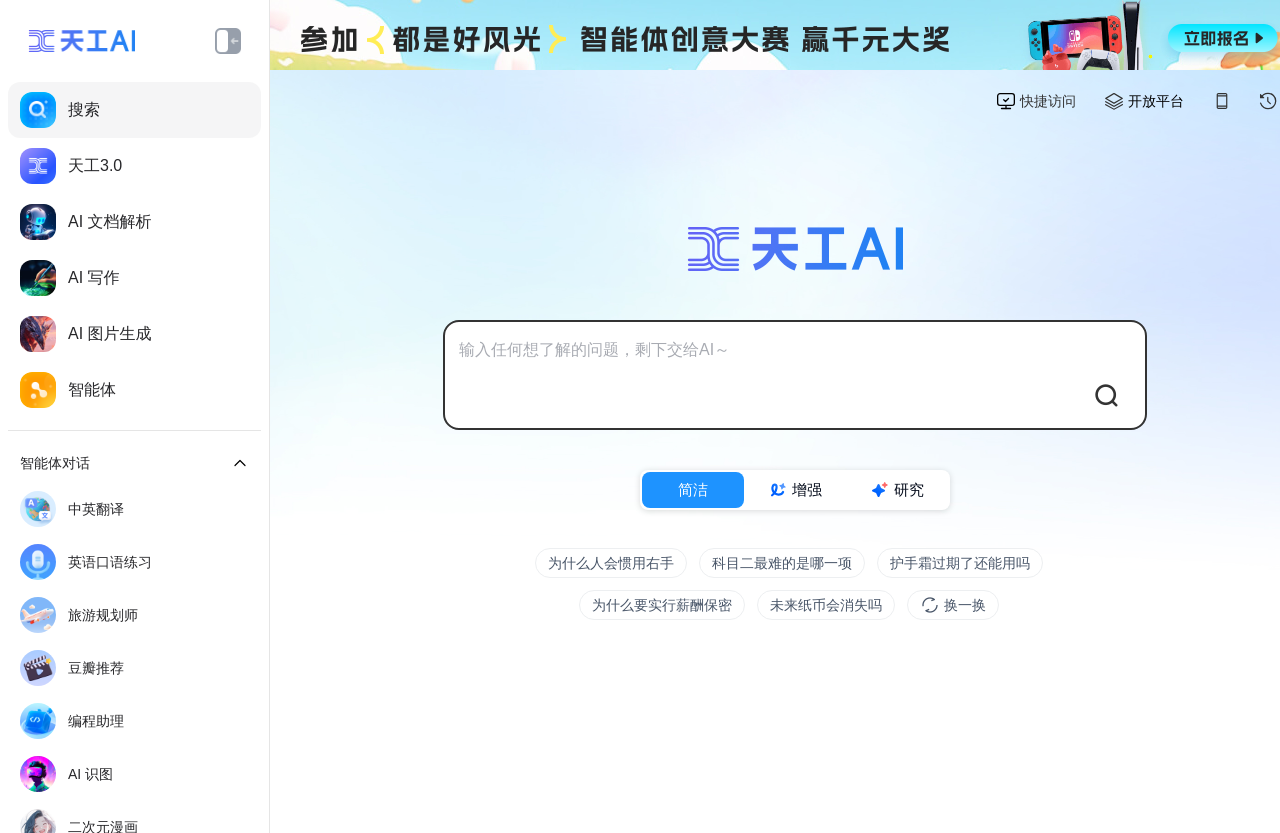What is the purpose of the textbox?
Based on the image, answer the question in a detailed manner.

The textbox is focused and has a placeholder text '输入任何想了解的问题，剩下交给AI～', which suggests that it is meant for users to input their questions or topics they want to learn about, and the AI assistant will take care of the rest.